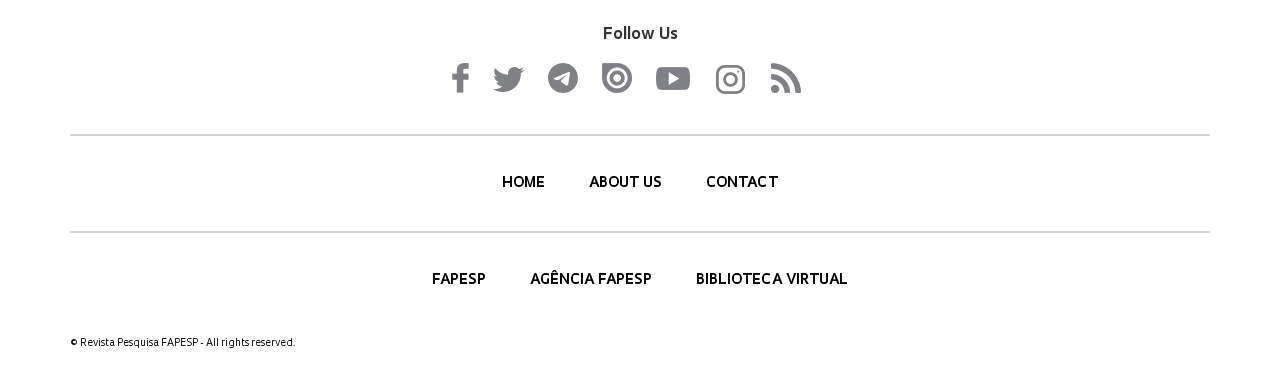Refer to the image and answer the question with as much detail as possible: What organization is associated with this webpage?

The webpage has multiple links and mentions of FAPESP, including 'Agência FAPESP' and 'Revista Pesquisa FAPESP', indicating that FAPESP is the organization associated with this webpage.